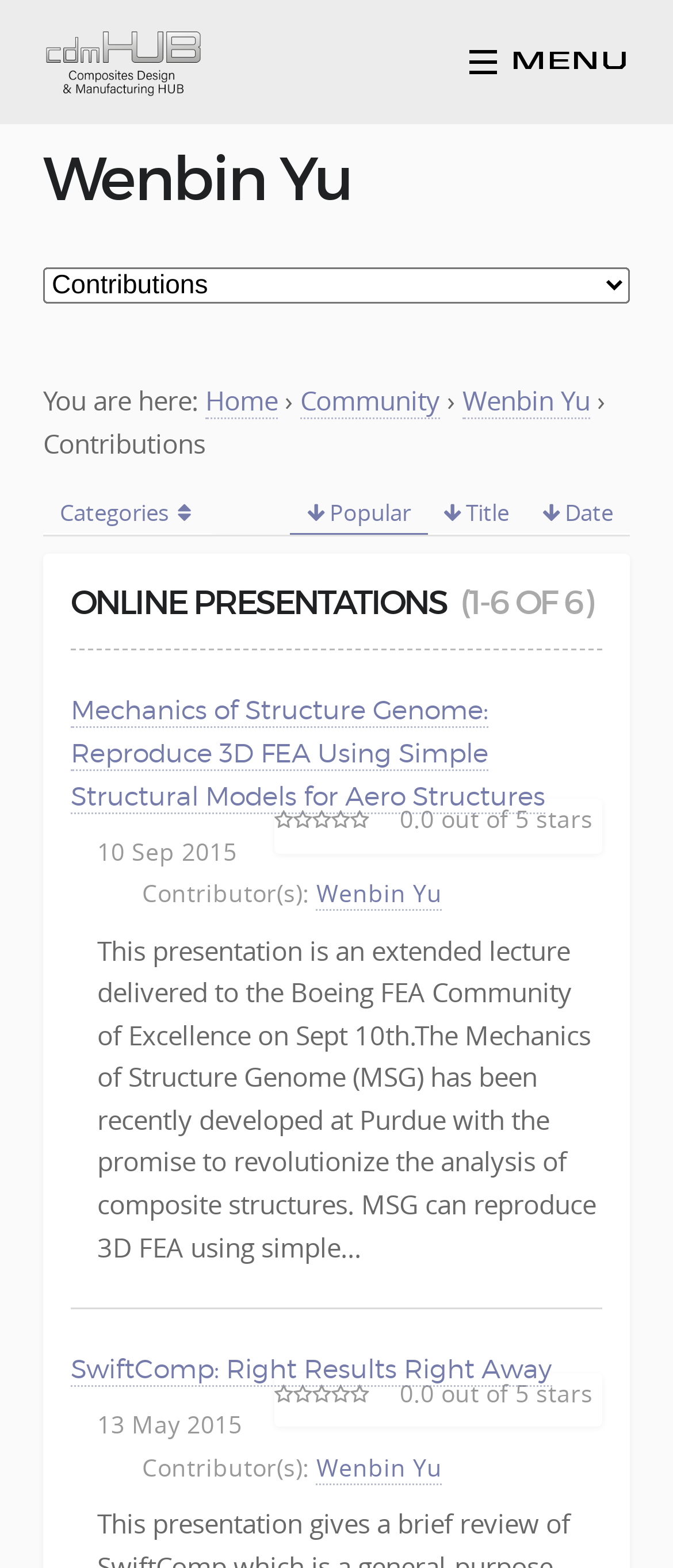Please answer the following question using a single word or phrase: 
What is the category of the online presentations?

Community